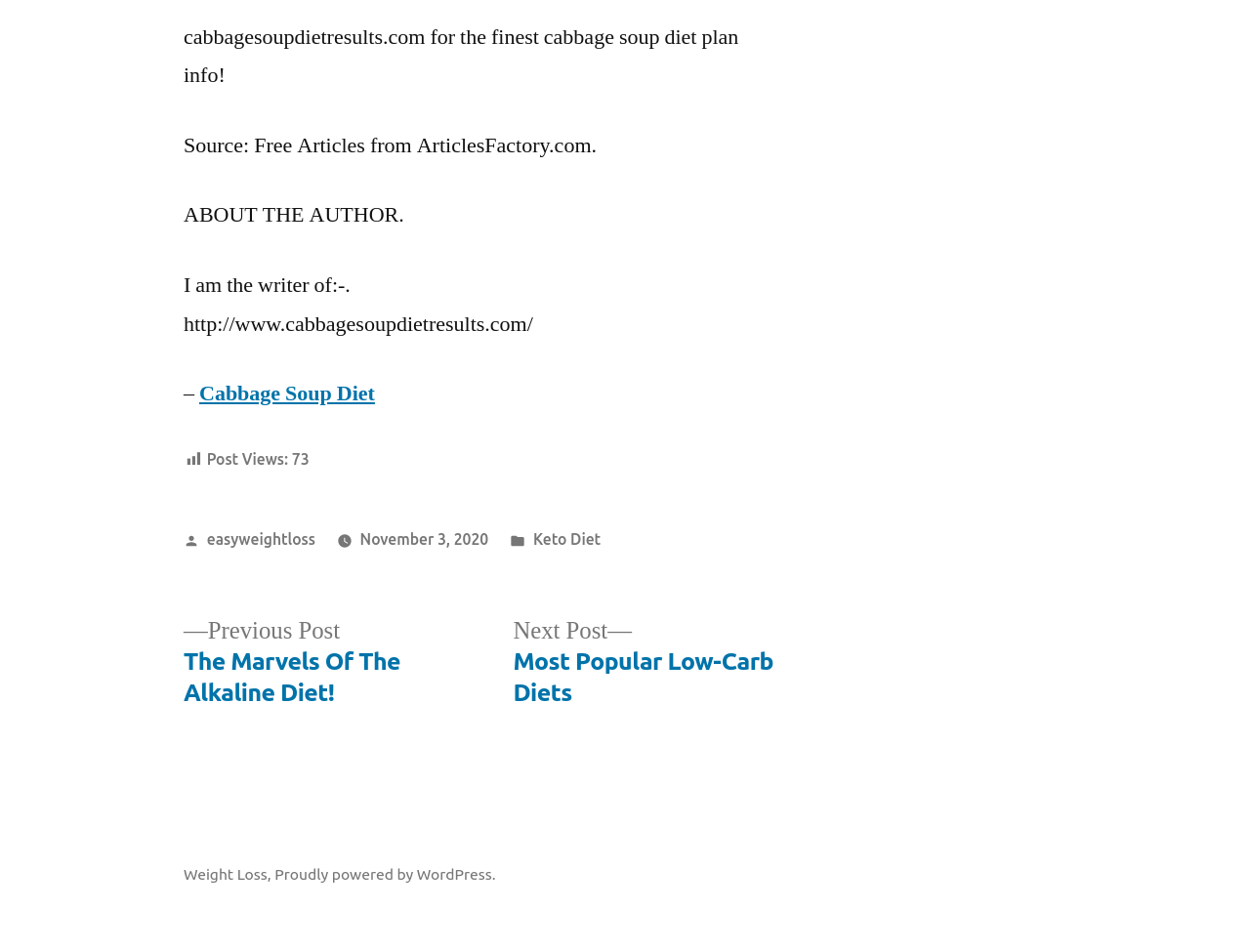What is the title of the previous post?
Please give a detailed and elaborate answer to the question based on the image.

The title of the previous post is mentioned in the link 'Previous post: The Marvels Of The Alkaline Diet!' which is part of the navigation section on the webpage.